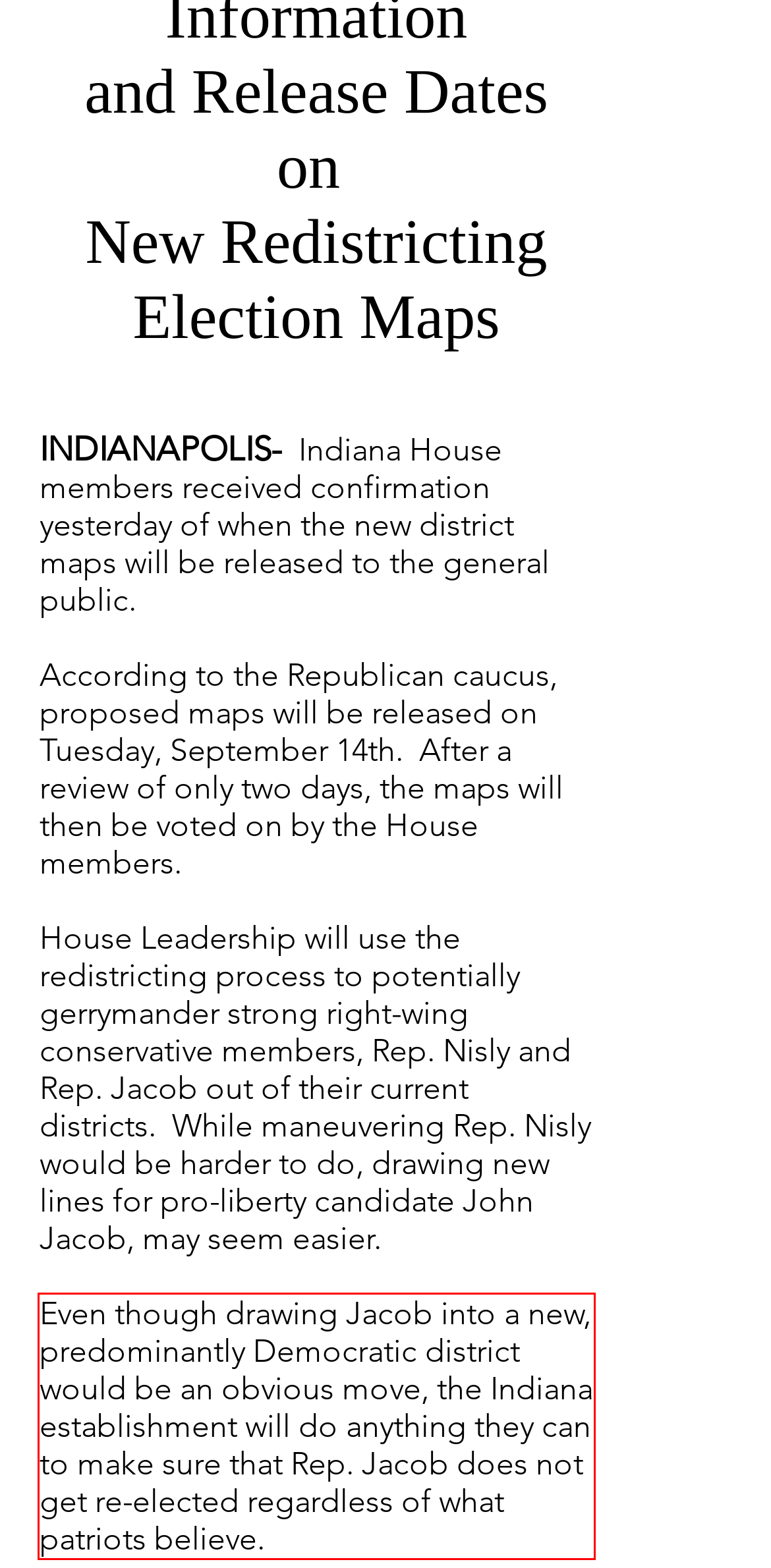By examining the provided screenshot of a webpage, recognize the text within the red bounding box and generate its text content.

Even though drawing Jacob into a new, predominantly Democratic district would be an obvious move, the Indiana establishment will do anything they can to make sure that Rep. Jacob does not get re-elected regardless of what patriots believe.